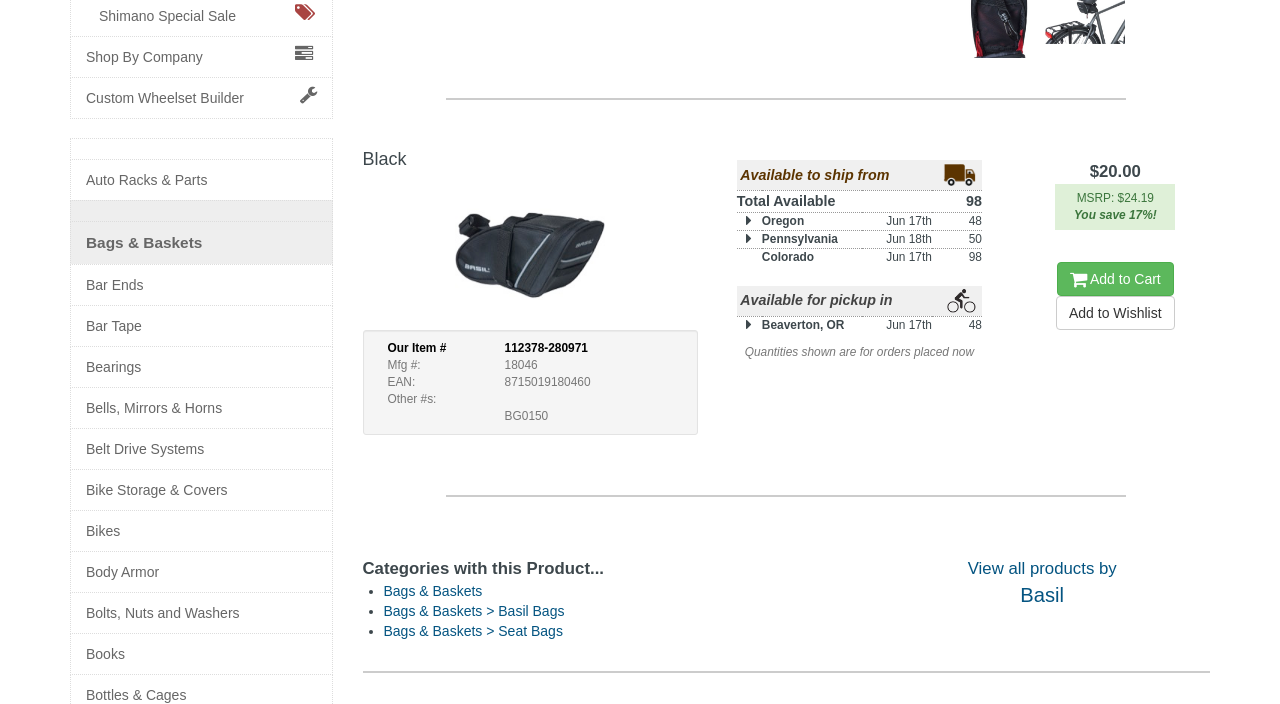Find the bounding box coordinates corresponding to the UI element with the description: "Bearings". The coordinates should be formatted as [left, top, right, bottom], with values as floats between 0 and 1.

[0.067, 0.507, 0.247, 0.535]